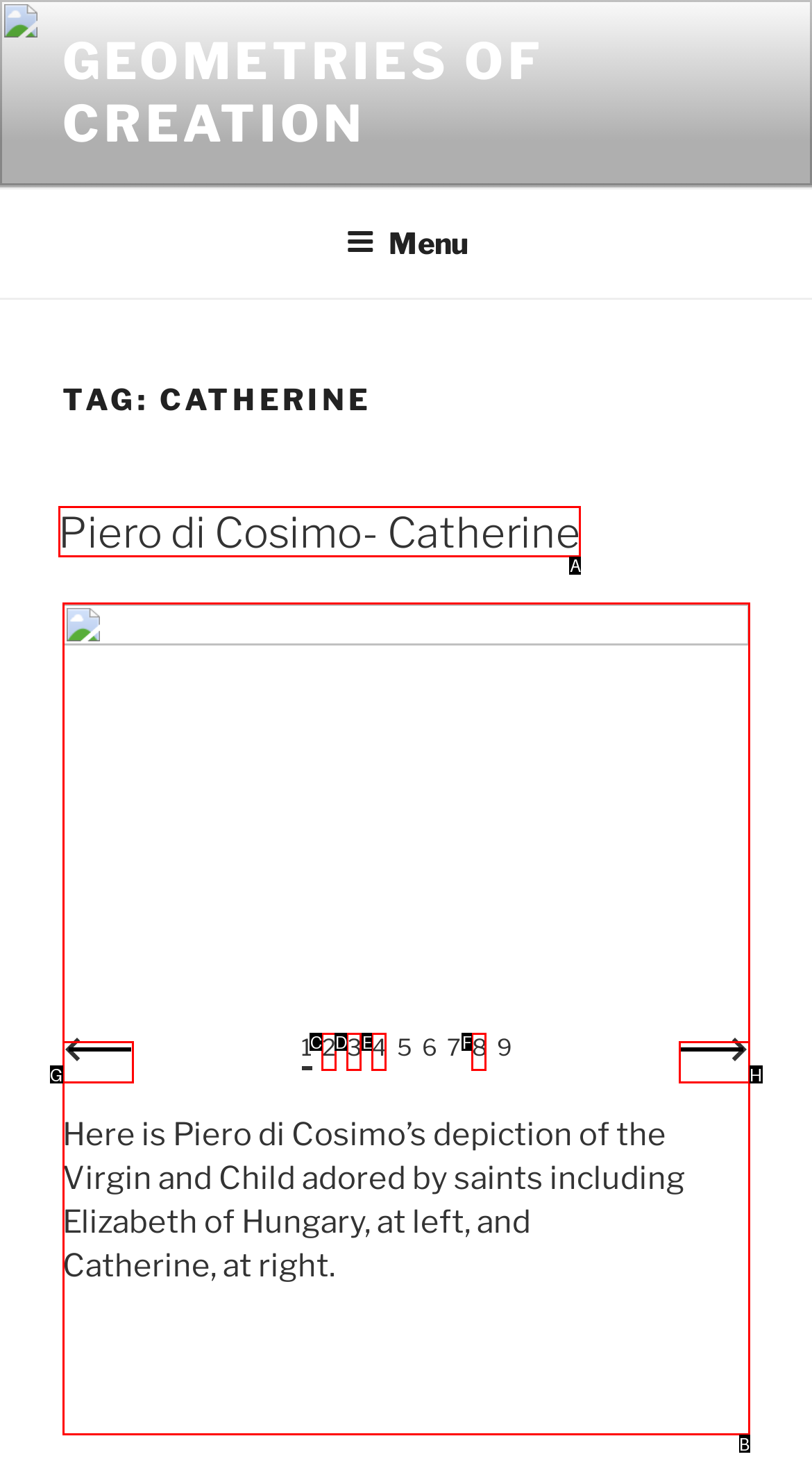Select the proper HTML element to perform the given task: View Piero di Cosimo- Catherine Answer with the corresponding letter from the provided choices.

A